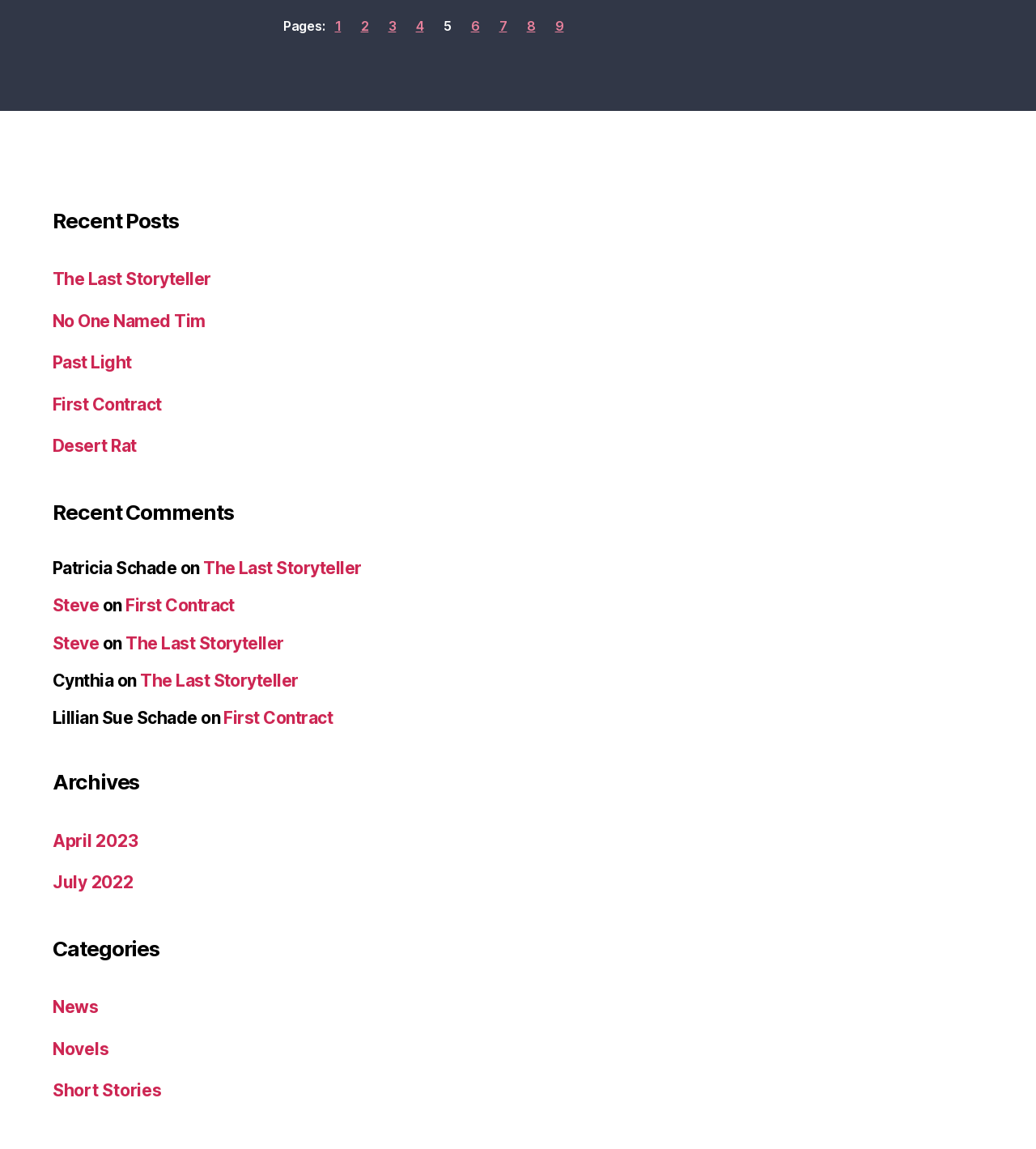How many categories are there?
Based on the screenshot, respond with a single word or phrase.

3